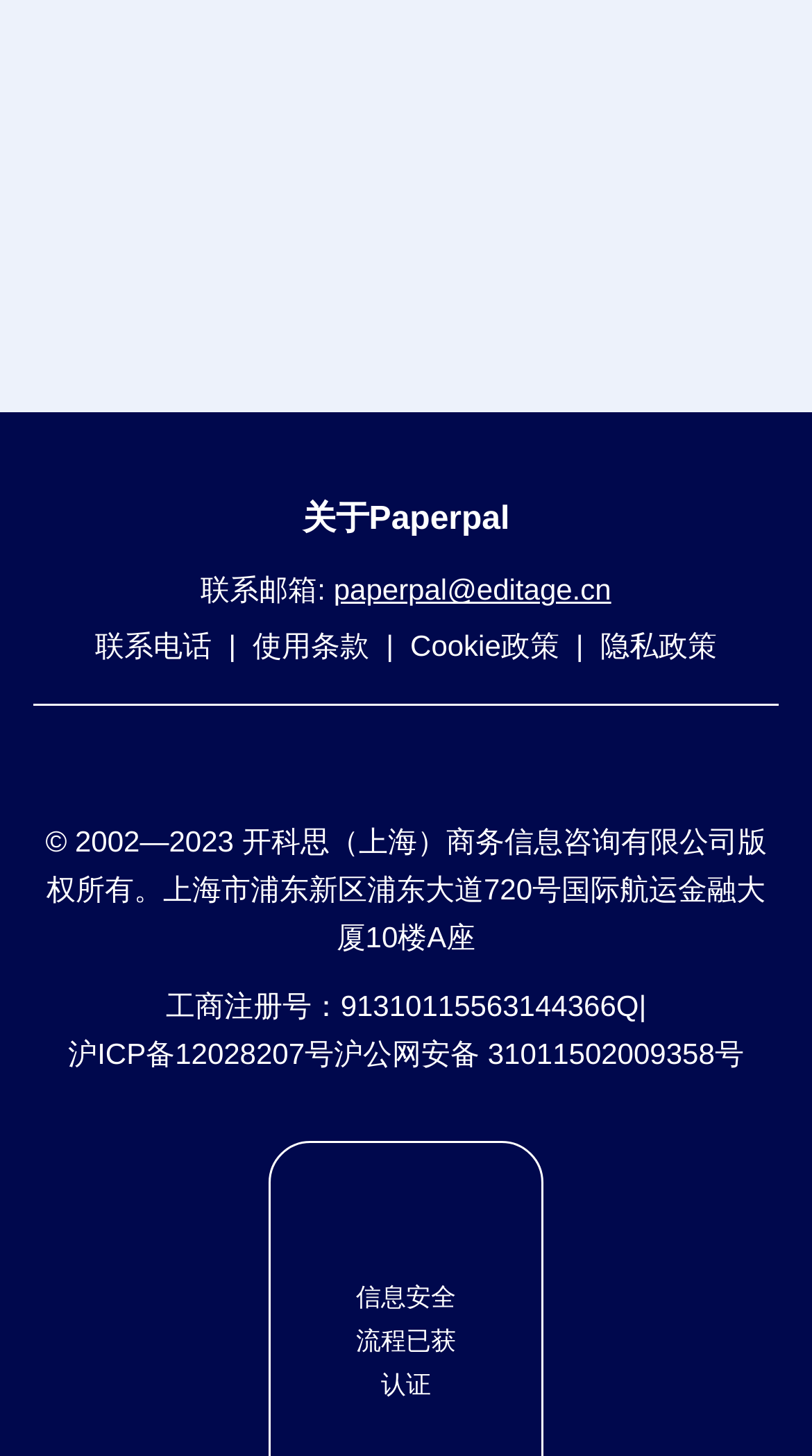Please examine the image and answer the question with a detailed explanation:
What is the email address for contact?

The email address for contact can be found in the section where it says '联系邮箱:' and the link 'paperpal@editage.cn' is provided.